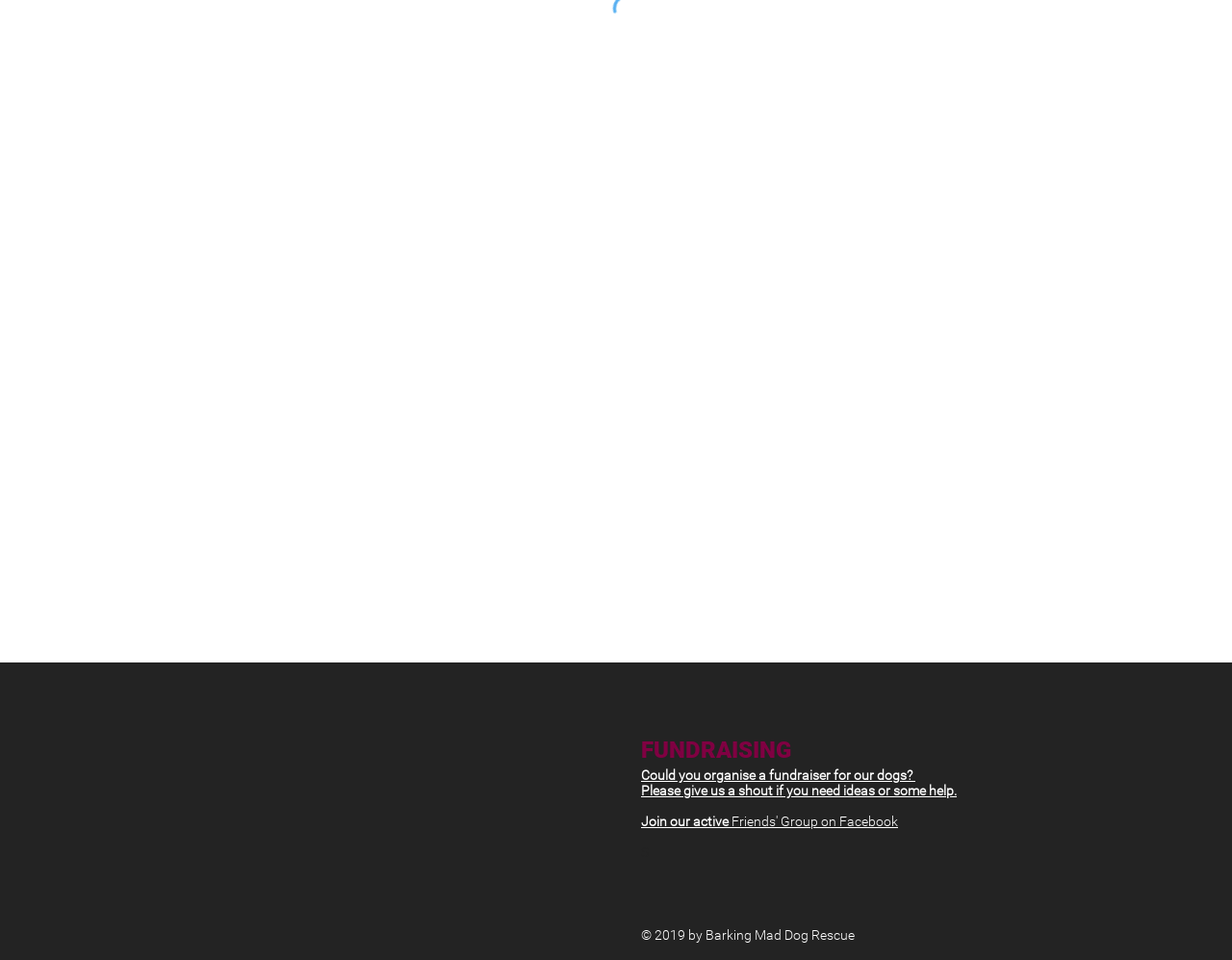Find the bounding box coordinates for the HTML element described as: "aria-label="Twitter - White Circle"". The coordinates should consist of four float values between 0 and 1, i.e., [left, top, right, bottom].

[0.548, 0.724, 0.57, 0.752]